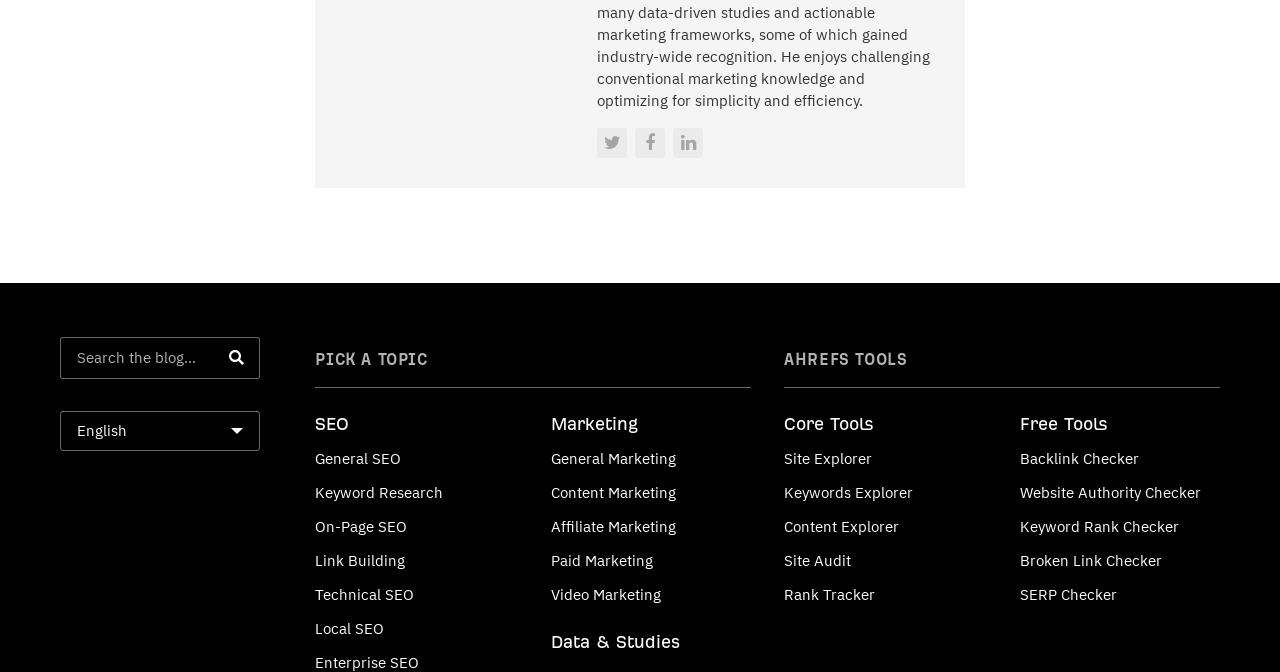Find the bounding box coordinates of the area that needs to be clicked in order to achieve the following instruction: "Select English language". The coordinates should be specified as four float numbers between 0 and 1, i.e., [left, top, right, bottom].

[0.047, 0.611, 0.203, 0.67]